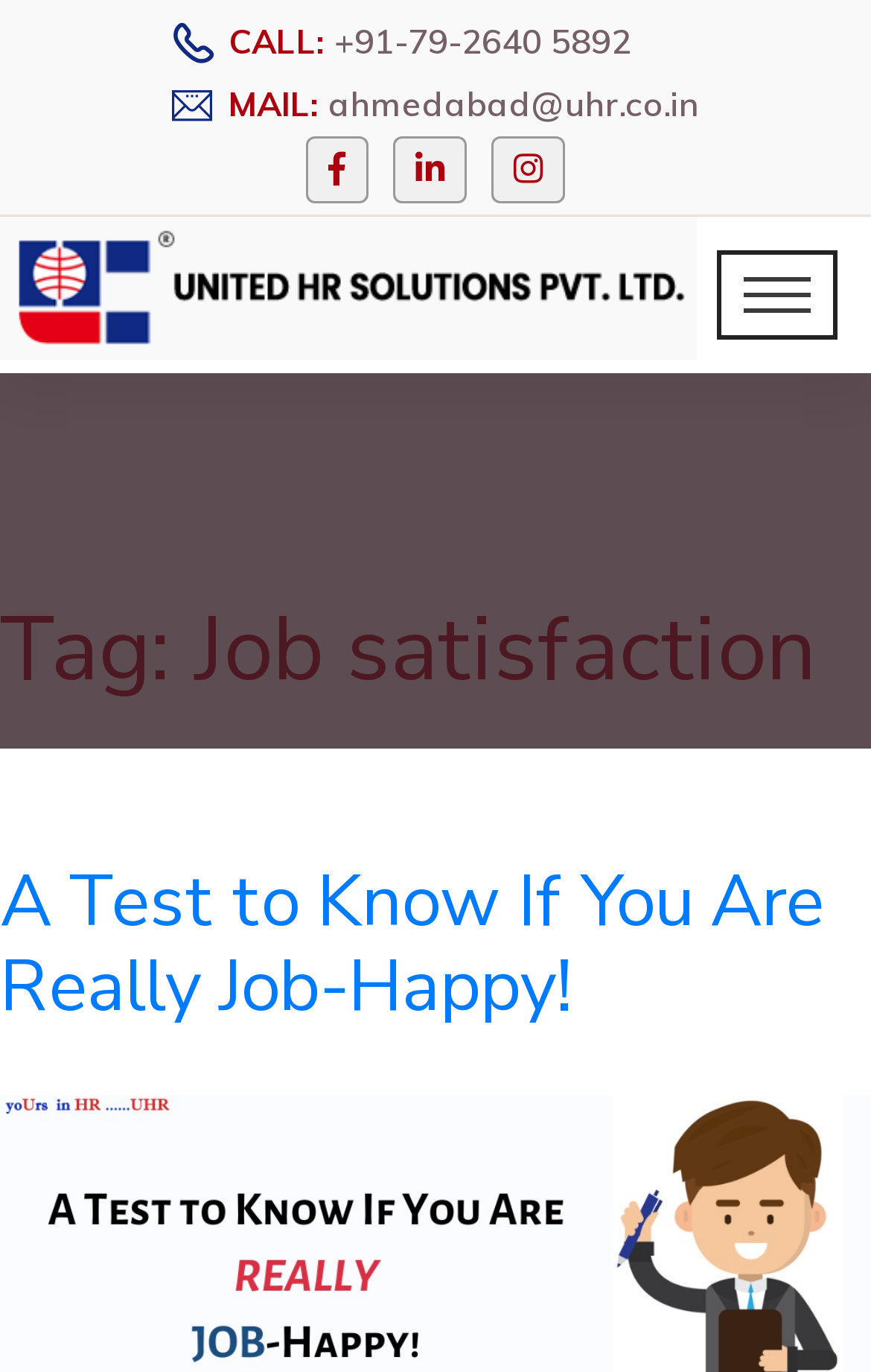Please look at the image and answer the question with a detailed explanation: What is the email address to contact?

I found the email address by looking at the 'MAIL:' text, which is followed by a link with the email address ahmedabad@uhr.co.in.